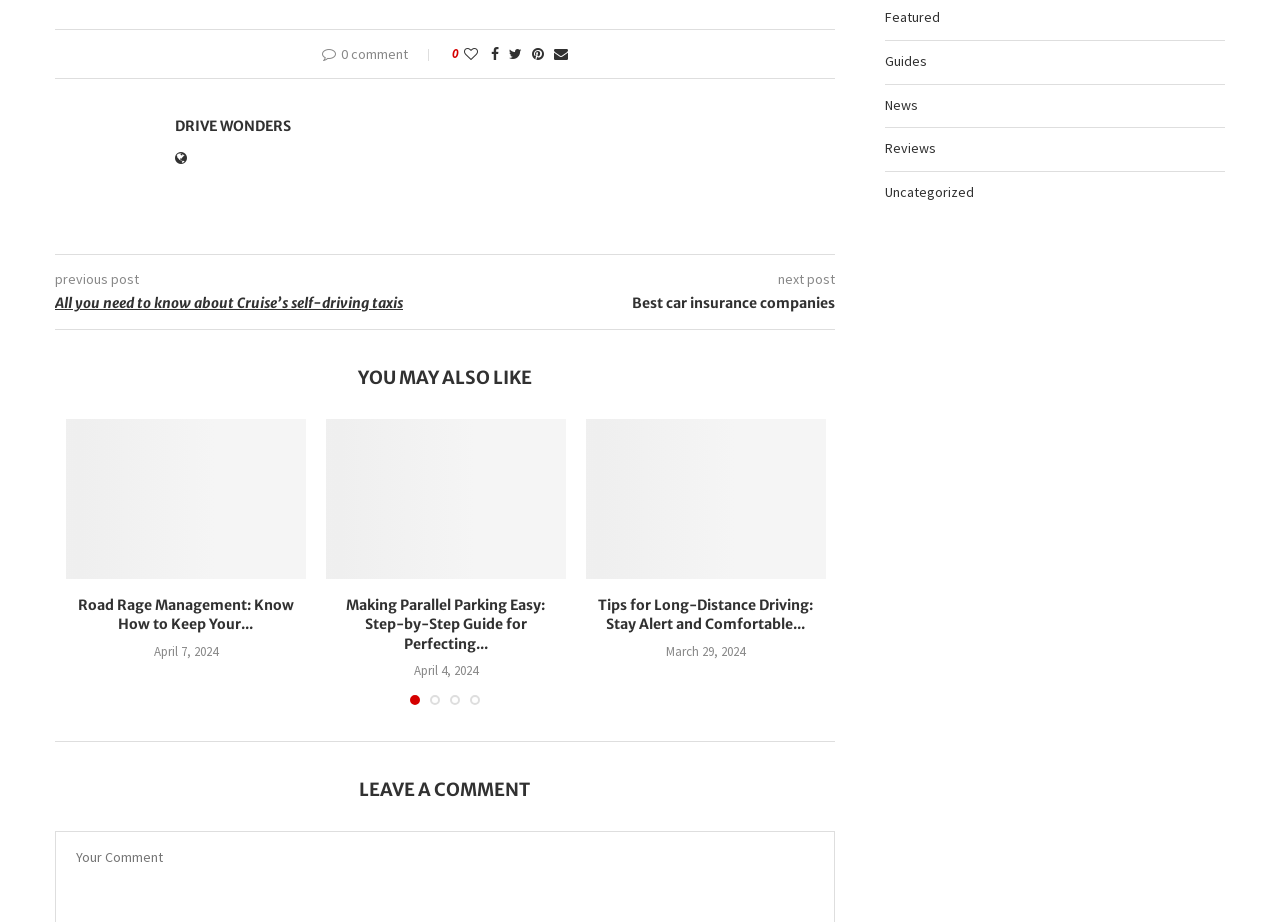Refer to the image and provide an in-depth answer to the question: 
What is the category of the post 'Turbocharged vs Naturally Aspirated Engines: Understanding the Performance Difference'?

I determined the category of the post 'Turbocharged vs Naturally Aspirated Engines: Understanding the Performance Difference' by looking at the links 'Featured', 'Guides', 'News', 'Reviews', and 'Uncategorized' which are located at the top of the webpage, and noticing that the post is listed under the 'Guides' category.